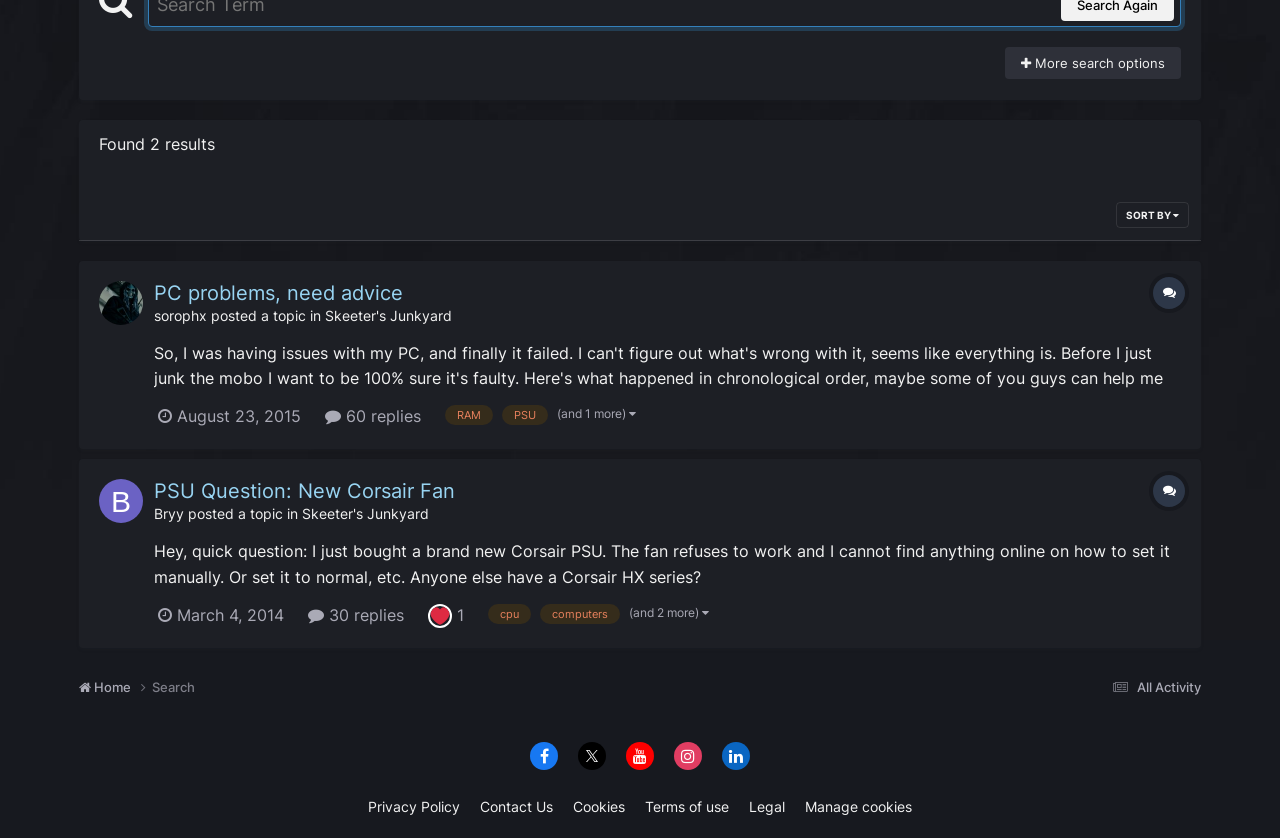Predict the bounding box of the UI element based on this description: "PSU Question: New Corsair Fan".

[0.12, 0.572, 0.355, 0.601]